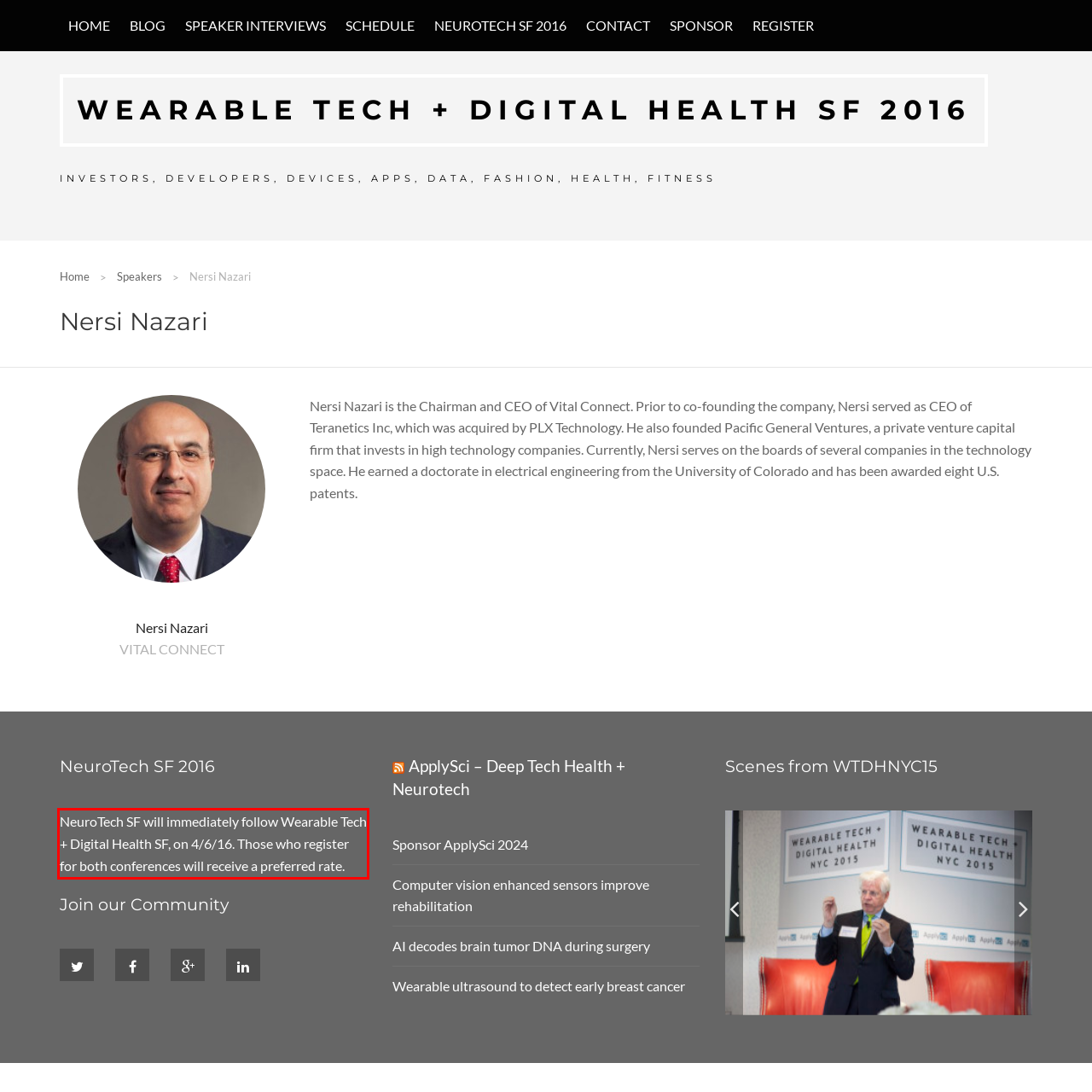Perform OCR on the text inside the red-bordered box in the provided screenshot and output the content.

NeuroTech SF will immediately follow Wearable Tech + Digital Health SF, on 4/6/16. Those who register for both conferences will receive a preferred rate.